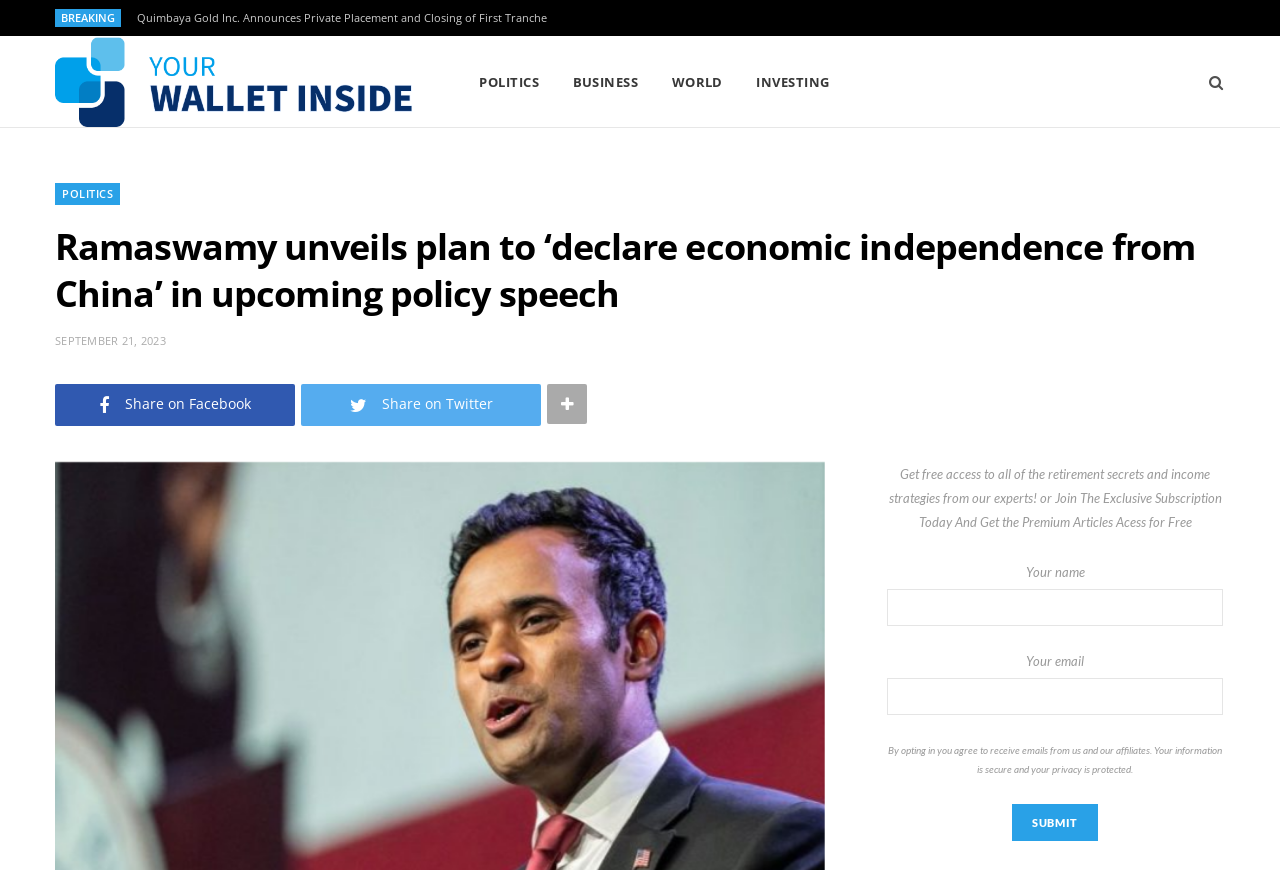Identify the bounding box coordinates of the area that should be clicked in order to complete the given instruction: "Click on the 'POLITICS' link". The bounding box coordinates should be four float numbers between 0 and 1, i.e., [left, top, right, bottom].

[0.363, 0.042, 0.433, 0.146]